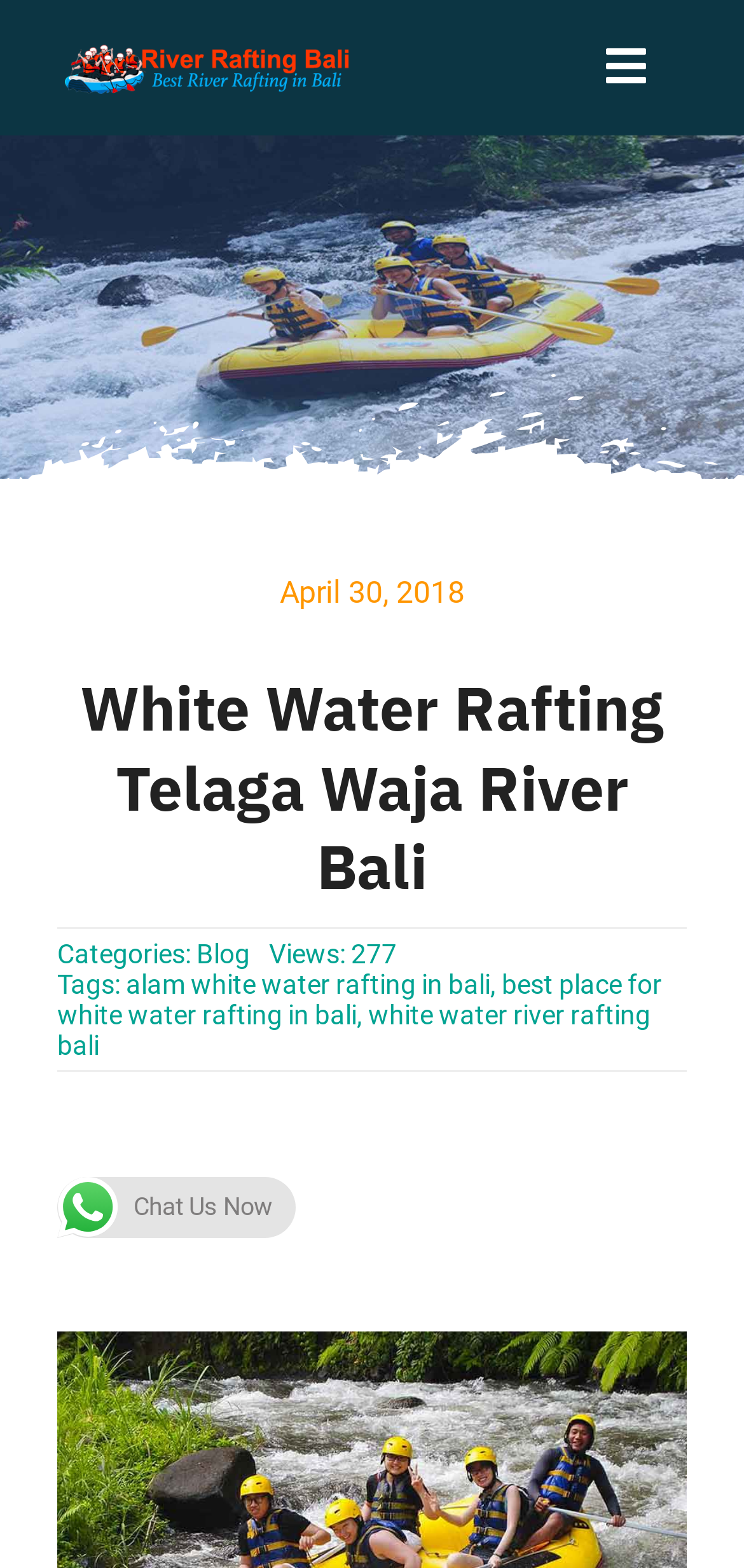Please answer the following question using a single word or phrase: 
What is the name of the logo?

Extreme Sports Logo